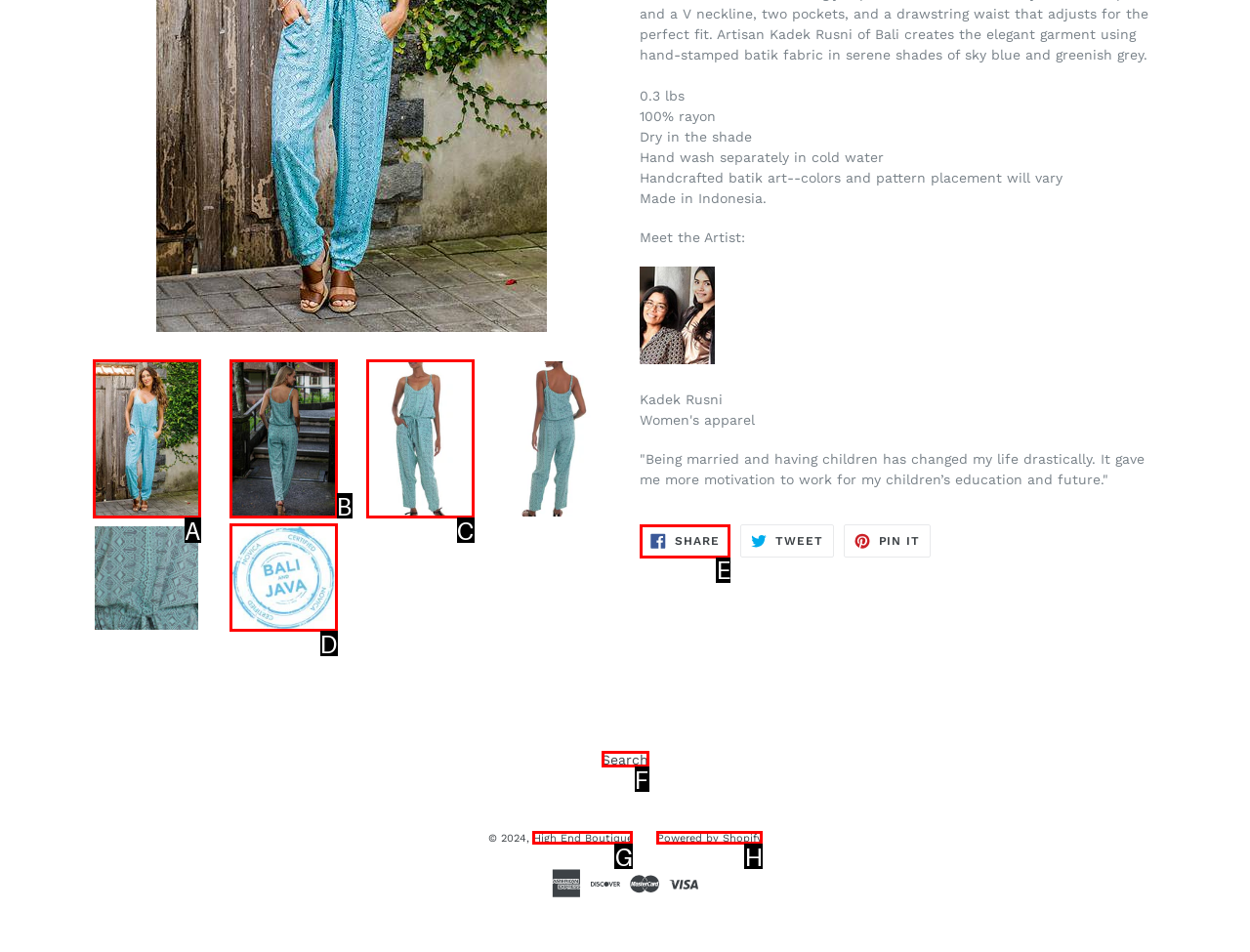Identify the bounding box that corresponds to: Search
Respond with the letter of the correct option from the provided choices.

F